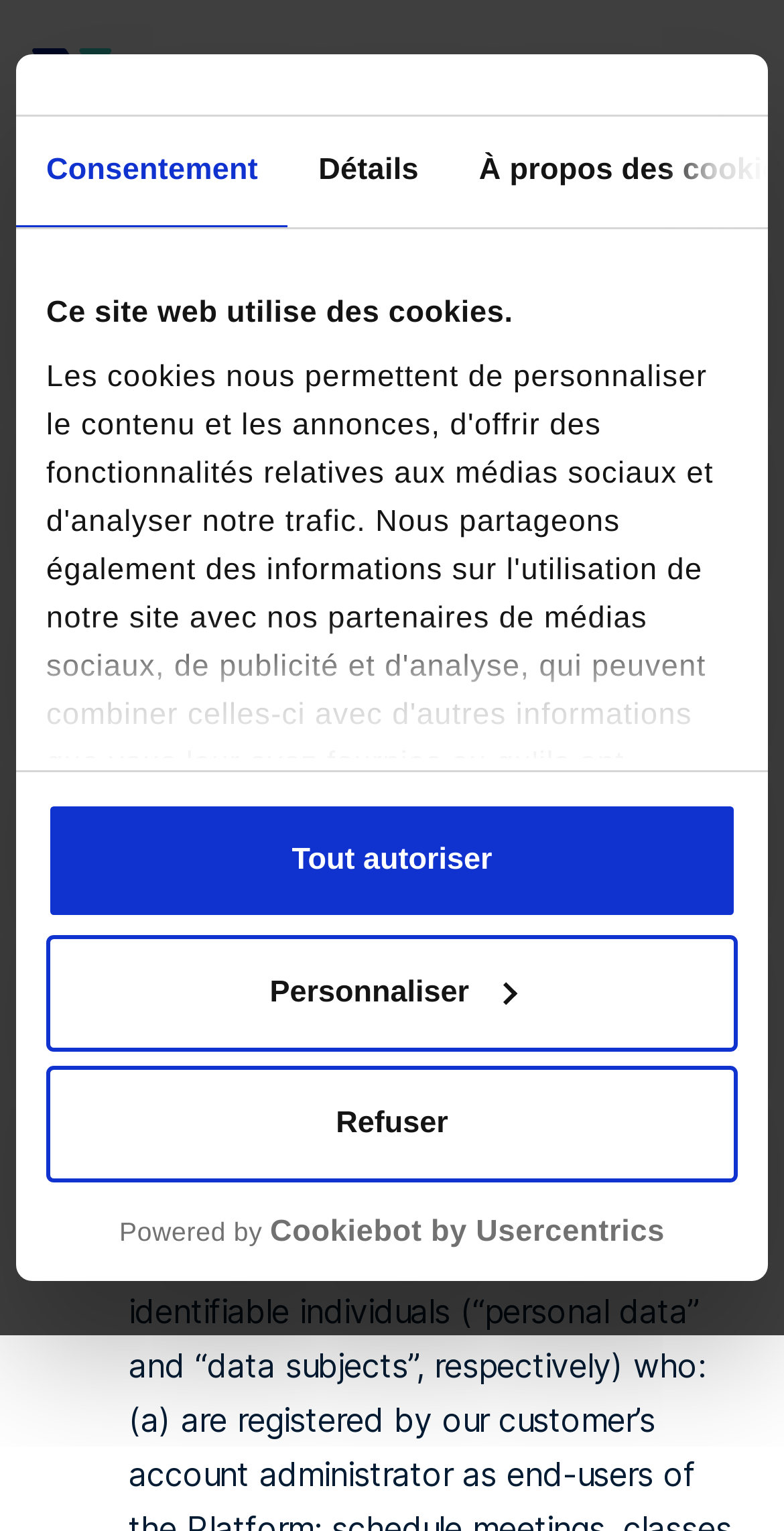What type of data is referred to as 'Customer Data'?
From the screenshot, supply a one-word or short-phrase answer.

Not specified